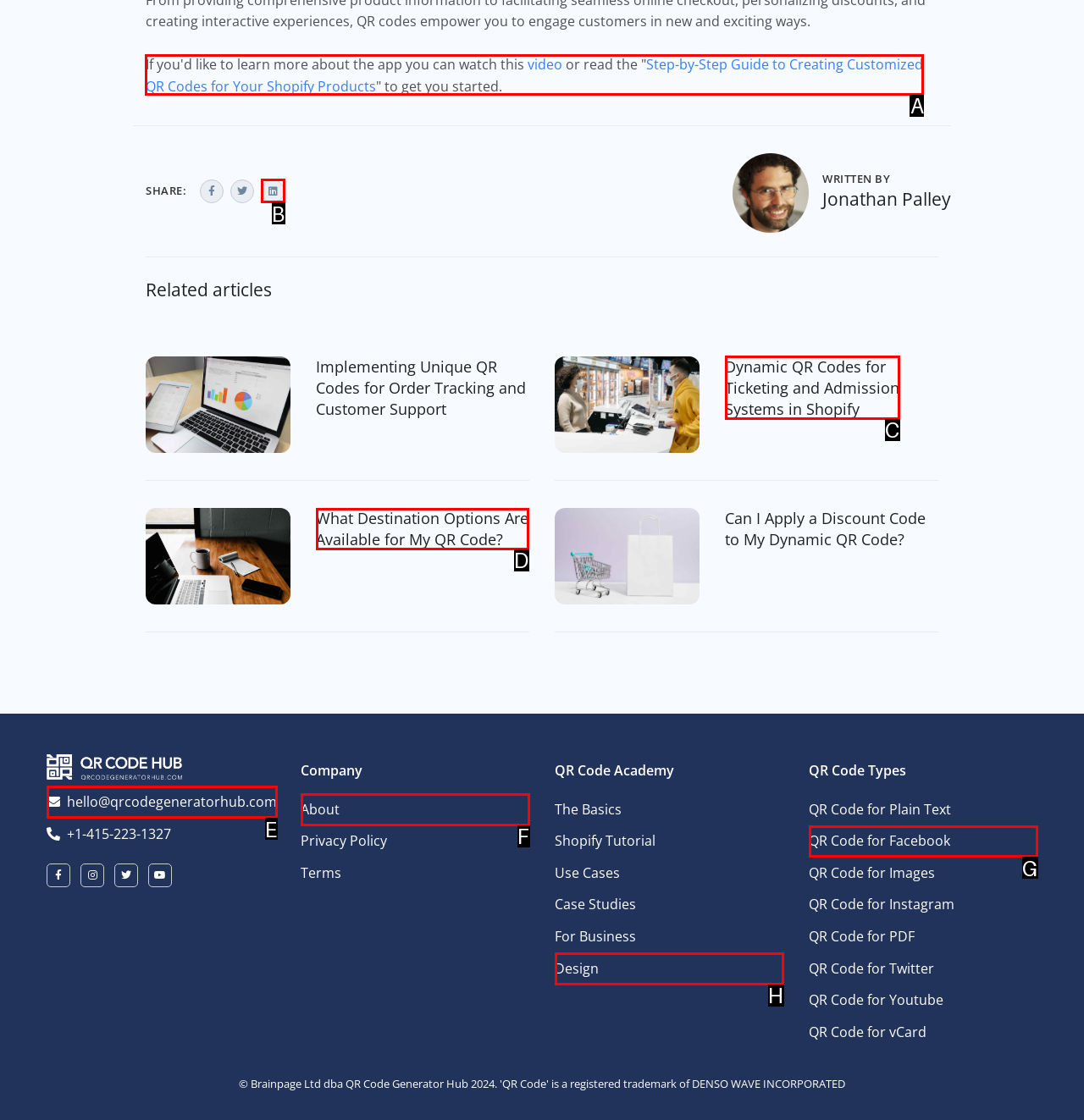Point out the letter of the HTML element you should click on to execute the task: Read the Step-by-Step Guide to Creating Customized QR Codes for Your Shopify Products
Reply with the letter from the given options.

A